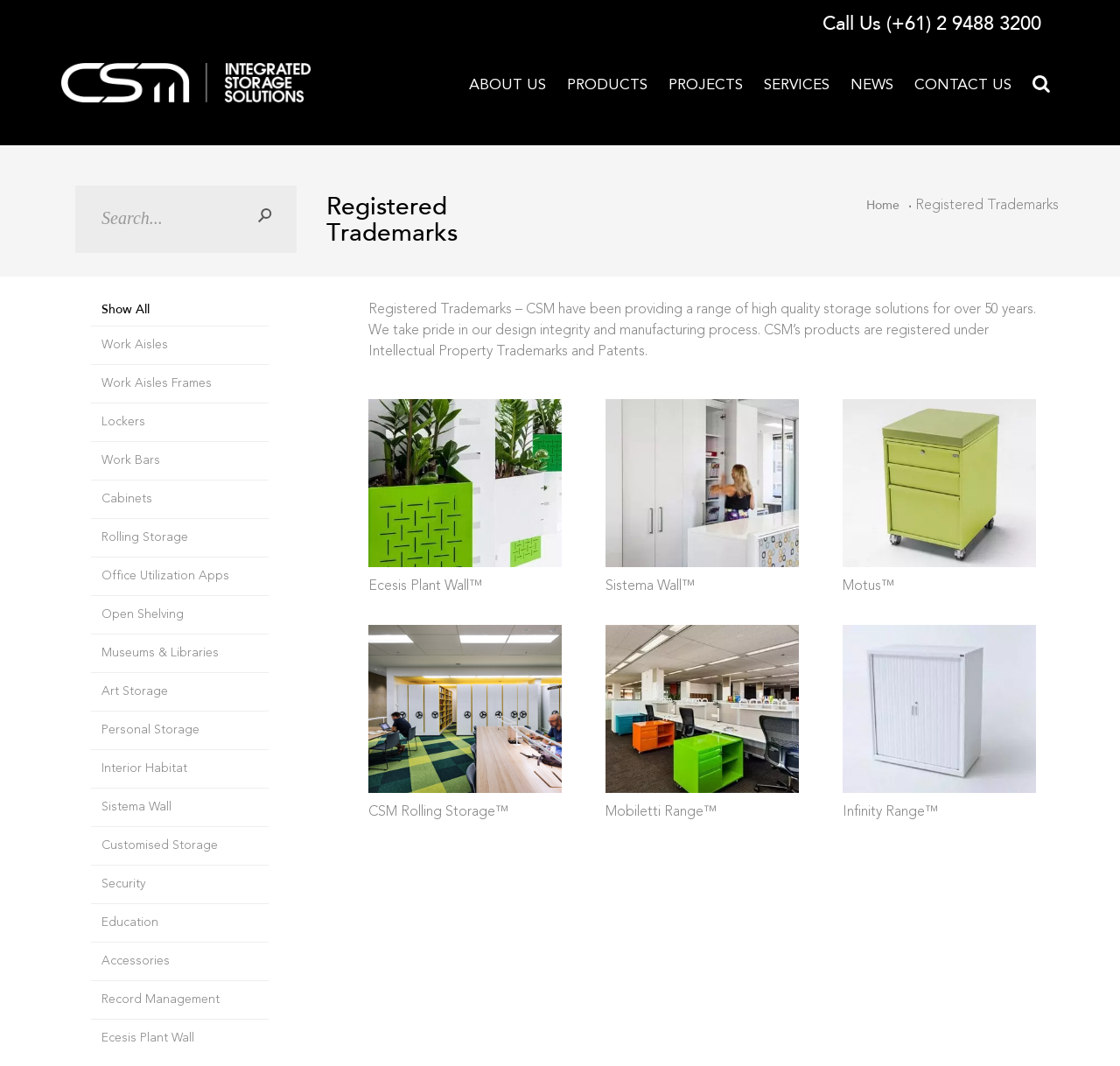Can you specify the bounding box coordinates for the region that should be clicked to fulfill this instruction: "View projects".

[0.589, 0.059, 0.671, 0.099]